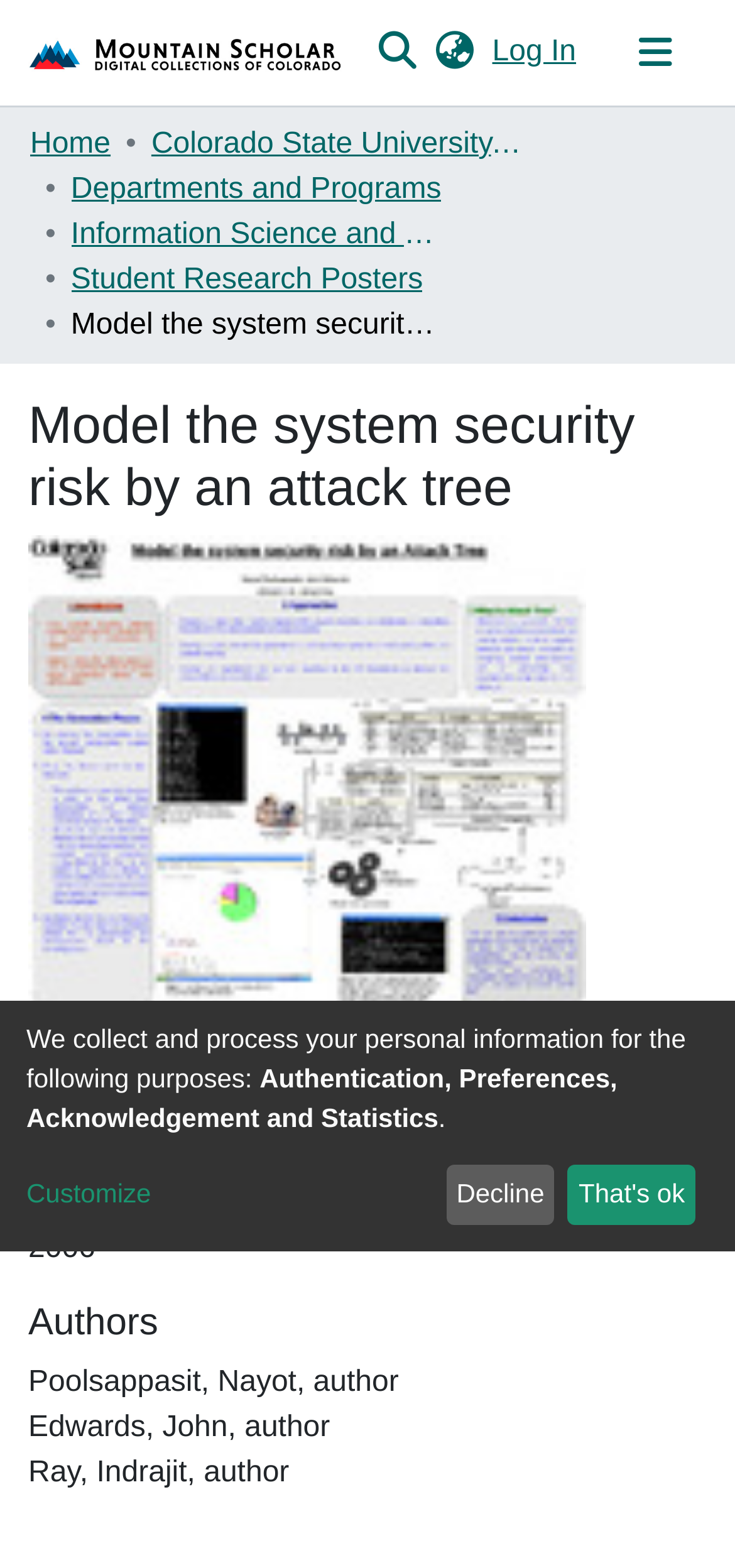Determine the bounding box coordinates of the element that should be clicked to execute the following command: "view archives for August 2012".

None